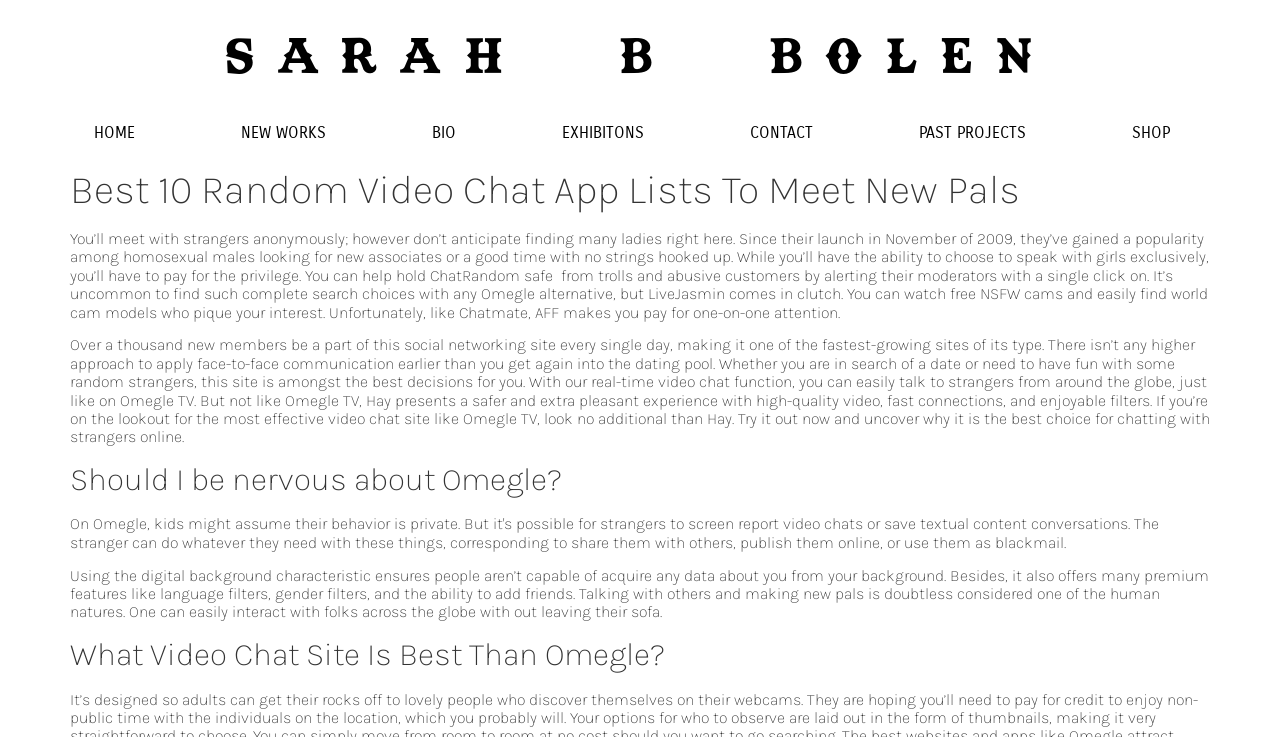Could you highlight the region that needs to be clicked to execute the instruction: "Click the CONTACT link"?

[0.548, 0.16, 0.672, 0.201]